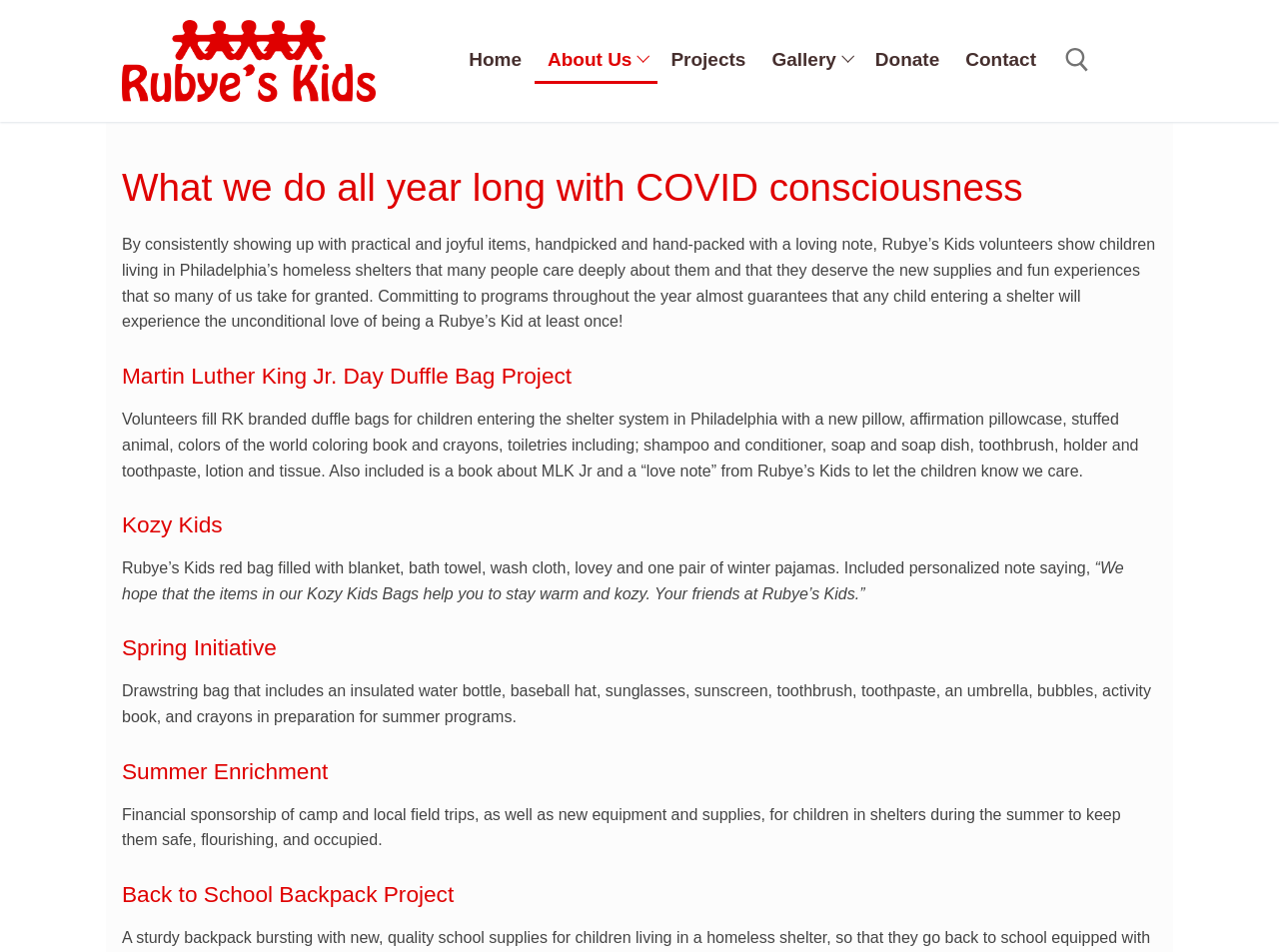Given the following UI element description: "Rubye’s Kids 2022", find the bounding box coordinates in the webpage screenshot.

[0.2, 0.417, 0.8, 0.463]